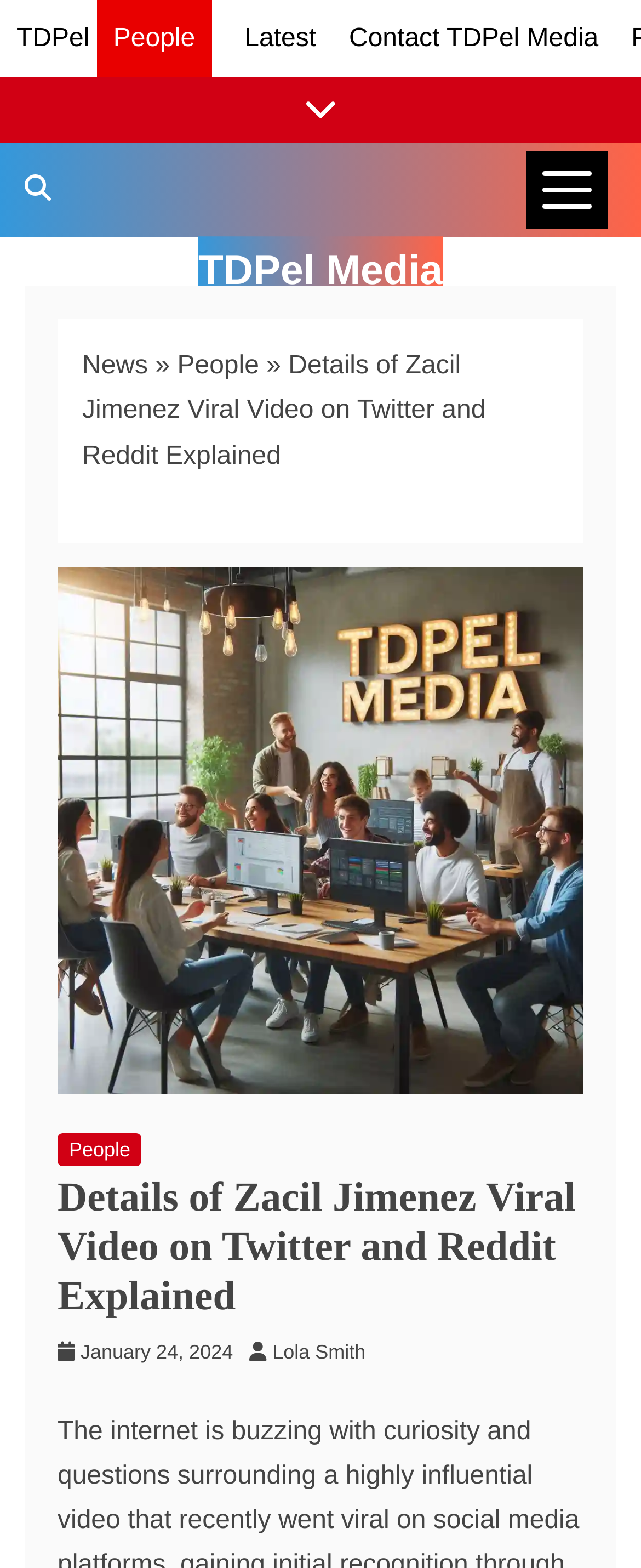Can you specify the bounding box coordinates for the region that should be clicked to fulfill this instruction: "Show or hide news links".

[0.0, 0.049, 1.0, 0.091]